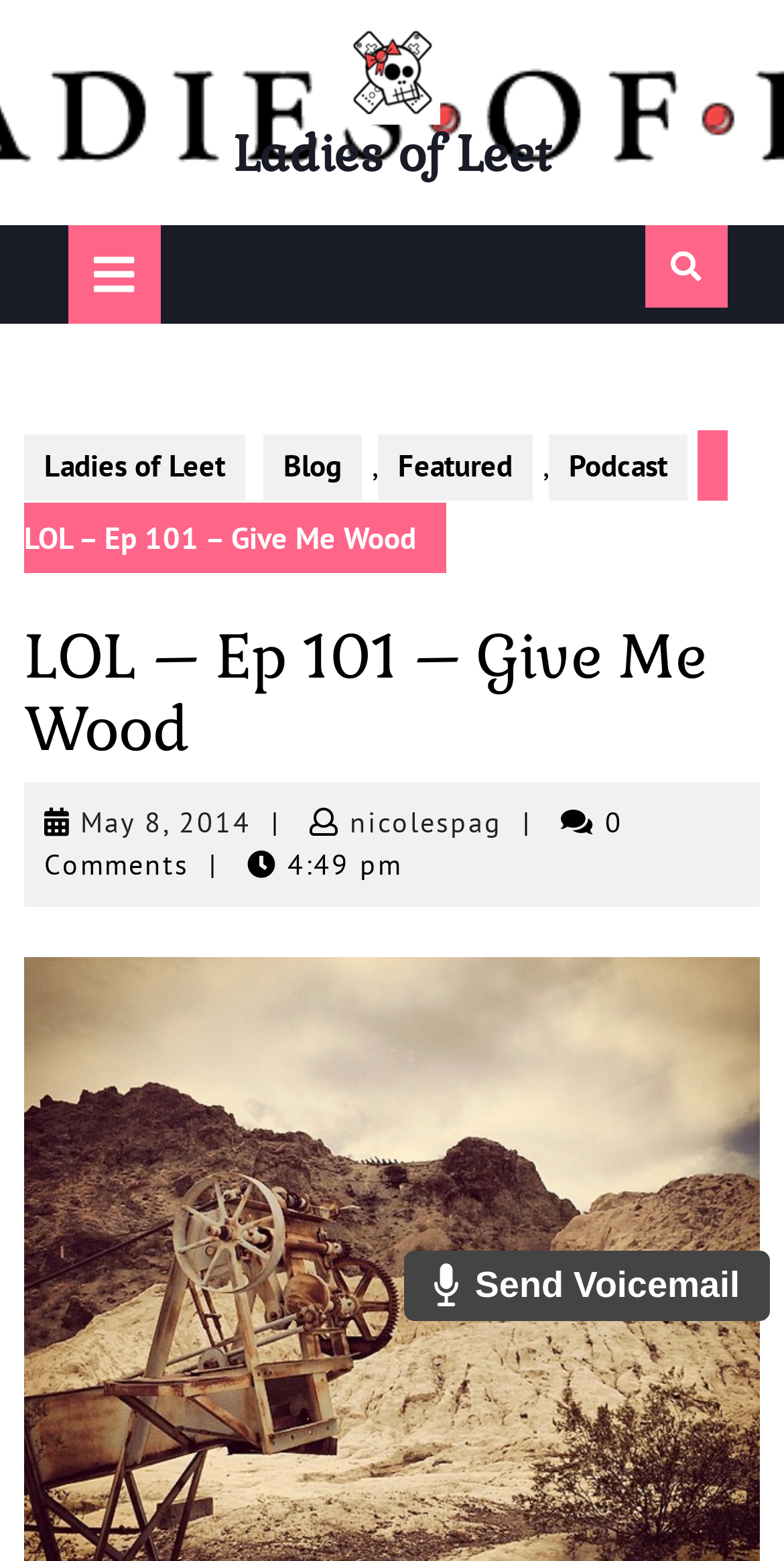Describe all the key features and sections of the webpage thoroughly.

The webpage appears to be a podcast episode page, specifically "LOL – Ep 101 – Give Me Wood" from the "Ladies of Leet" podcast. At the top, there is a logo image and a link to the "Ladies of Leet" website. Below the logo, there is a navigation menu with links to "Ladies of Leet", "Blog", "Featured", "Podcast", and other sections.

The main content area features a heading with the episode title "LOL – Ep 101 – Give Me Wood" and a brief description of the episode, which discusses various video games such as Skyrim, Fallout 3, and Hearthstone. Below the heading, there is a link to the episode's publication date, "May 8, 2014", and the author's name, "nicolespag". Additionally, there is a comment count indicator showing "0 Comments" and a timestamp indicating the episode was published at "4:49 pm".

On the right side of the page, there is a button with an open icon, and a link to "Send Voicemail" at the bottom. There is also a small image next to the "Send Voicemail" link. Overall, the page has a simple and clean layout, with a focus on presenting the podcast episode's information and providing navigation to other sections of the website.